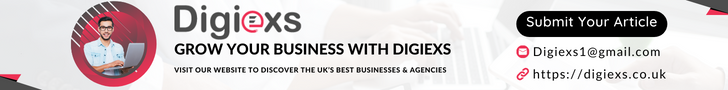What is the character in the illustration doing?
Utilize the image to construct a detailed and well-explained answer.

The illustration features a friendly character working on a laptop, symbolizing the digital marketing services offered by Digiexs, which suggests that the character is engaged in some form of digital work.